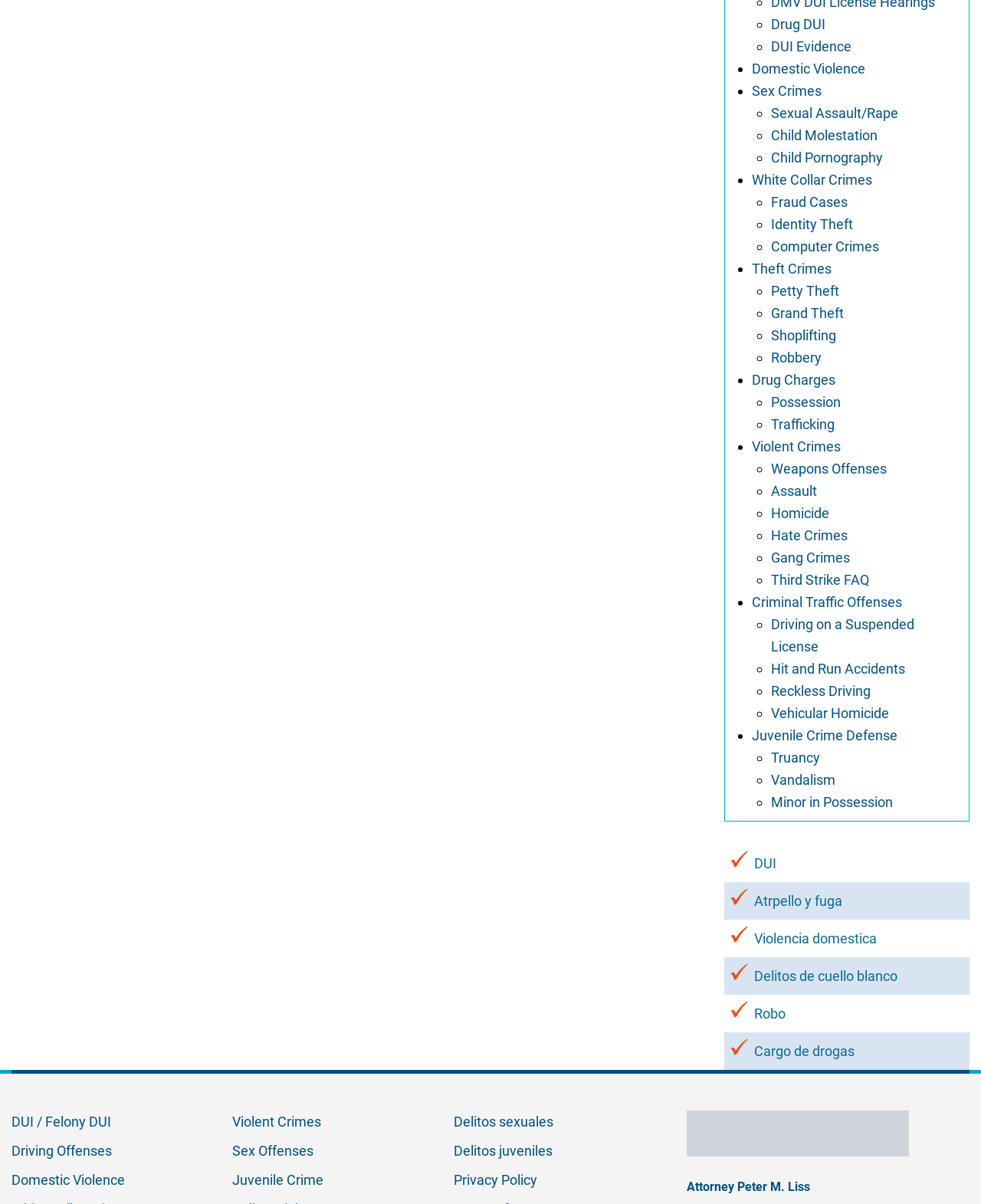Highlight the bounding box coordinates of the region I should click on to meet the following instruction: "Click on 'Drug DUI'".

[0.786, 0.013, 0.842, 0.027]